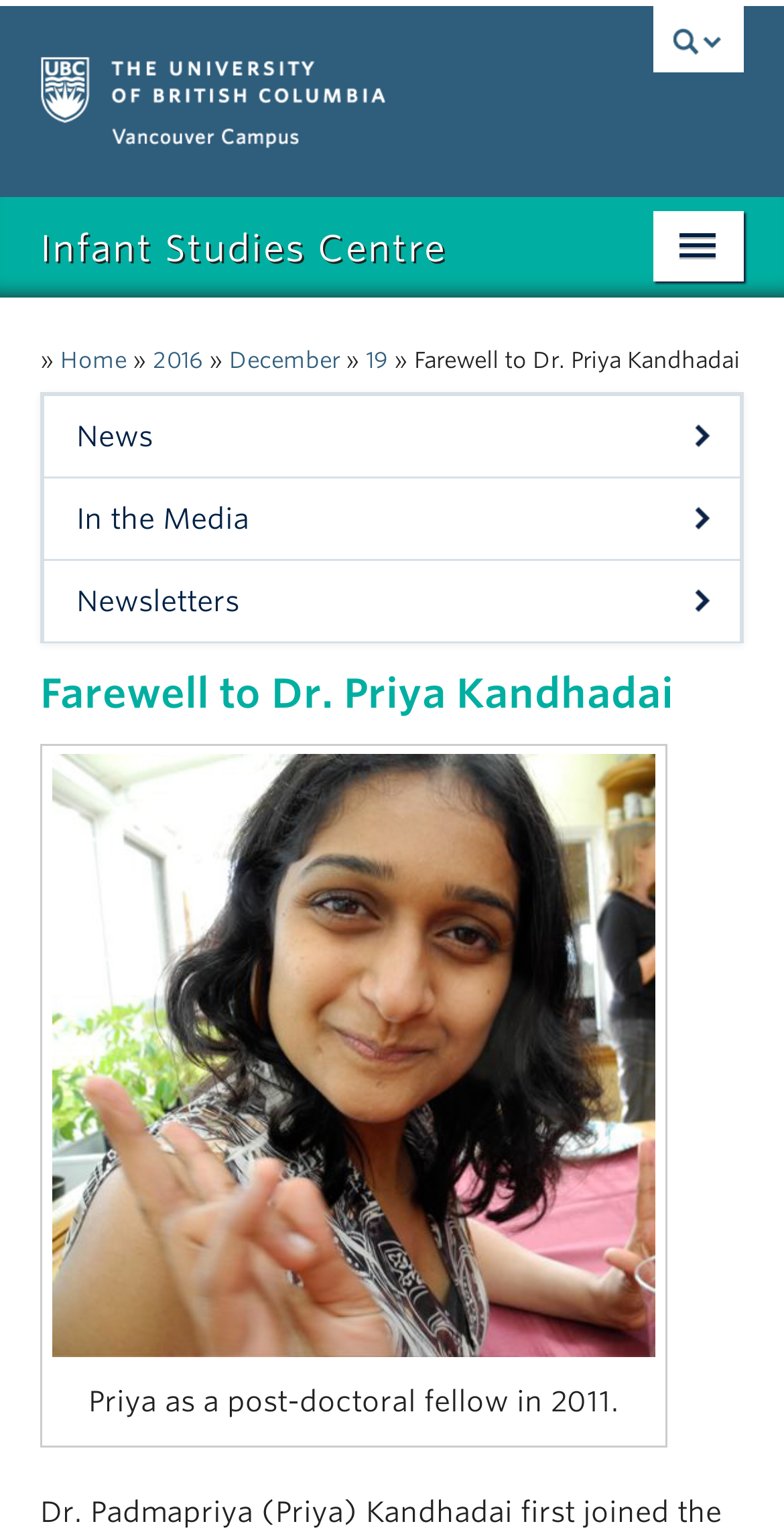What is the principal heading displayed on the webpage?

Farewell to Dr. Priya Kandhadai